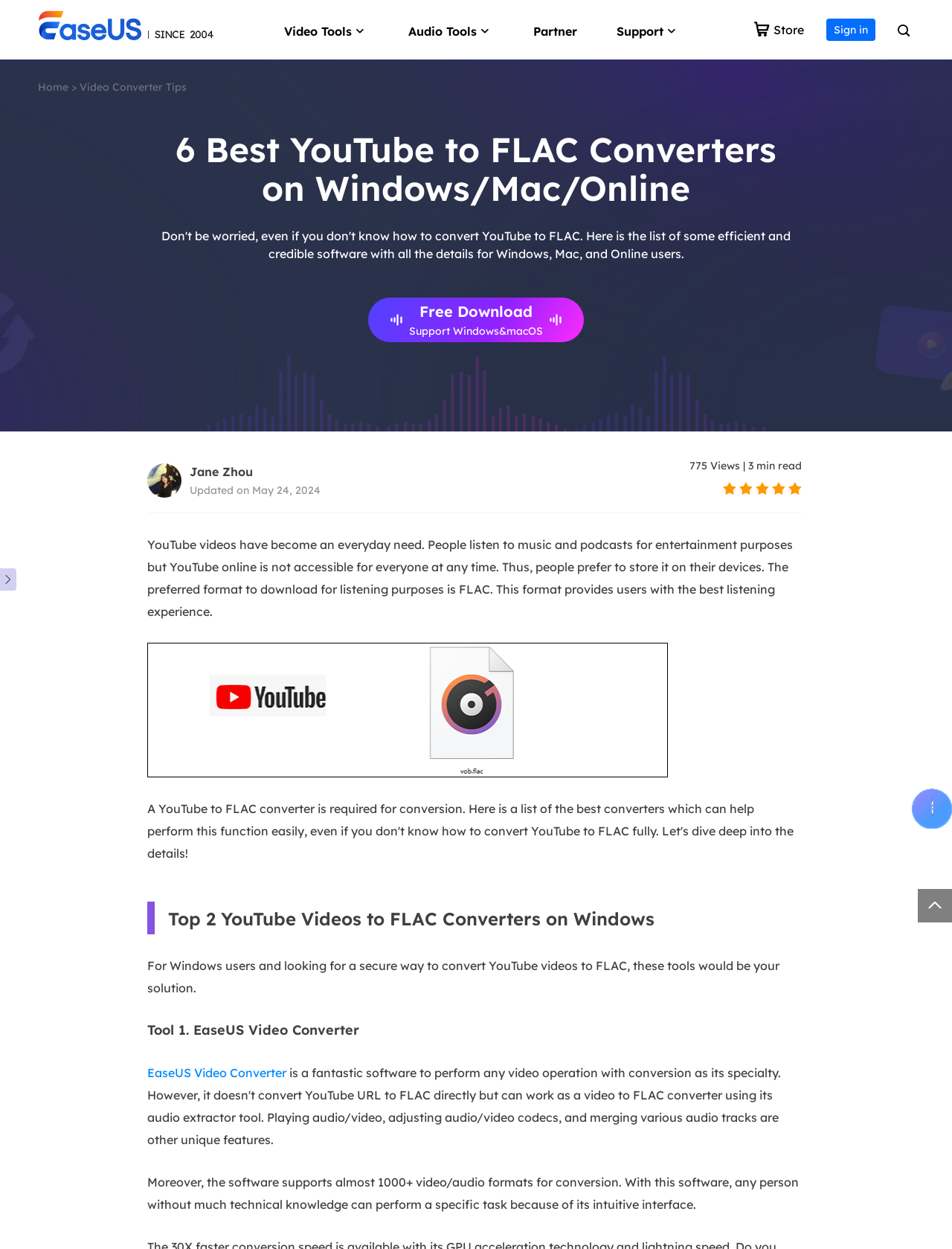Find the bounding box coordinates for the area that must be clicked to perform this action: "Download online video/audio".

[0.512, 0.061, 0.771, 0.101]